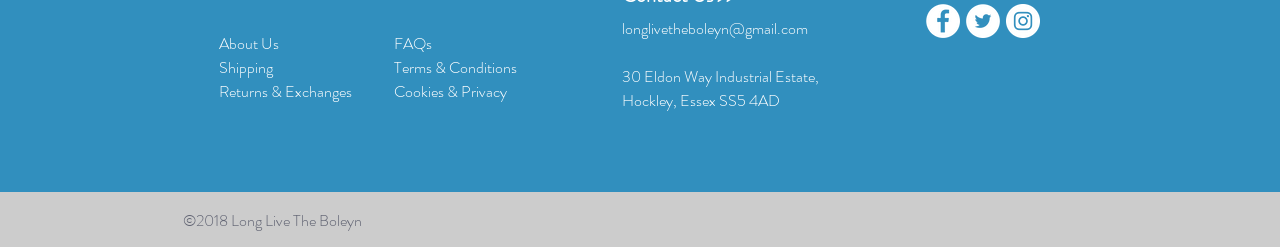Find the bounding box coordinates for the area you need to click to carry out the instruction: "contact us via email". The coordinates should be four float numbers between 0 and 1, indicated as [left, top, right, bottom].

[0.486, 0.067, 0.631, 0.16]